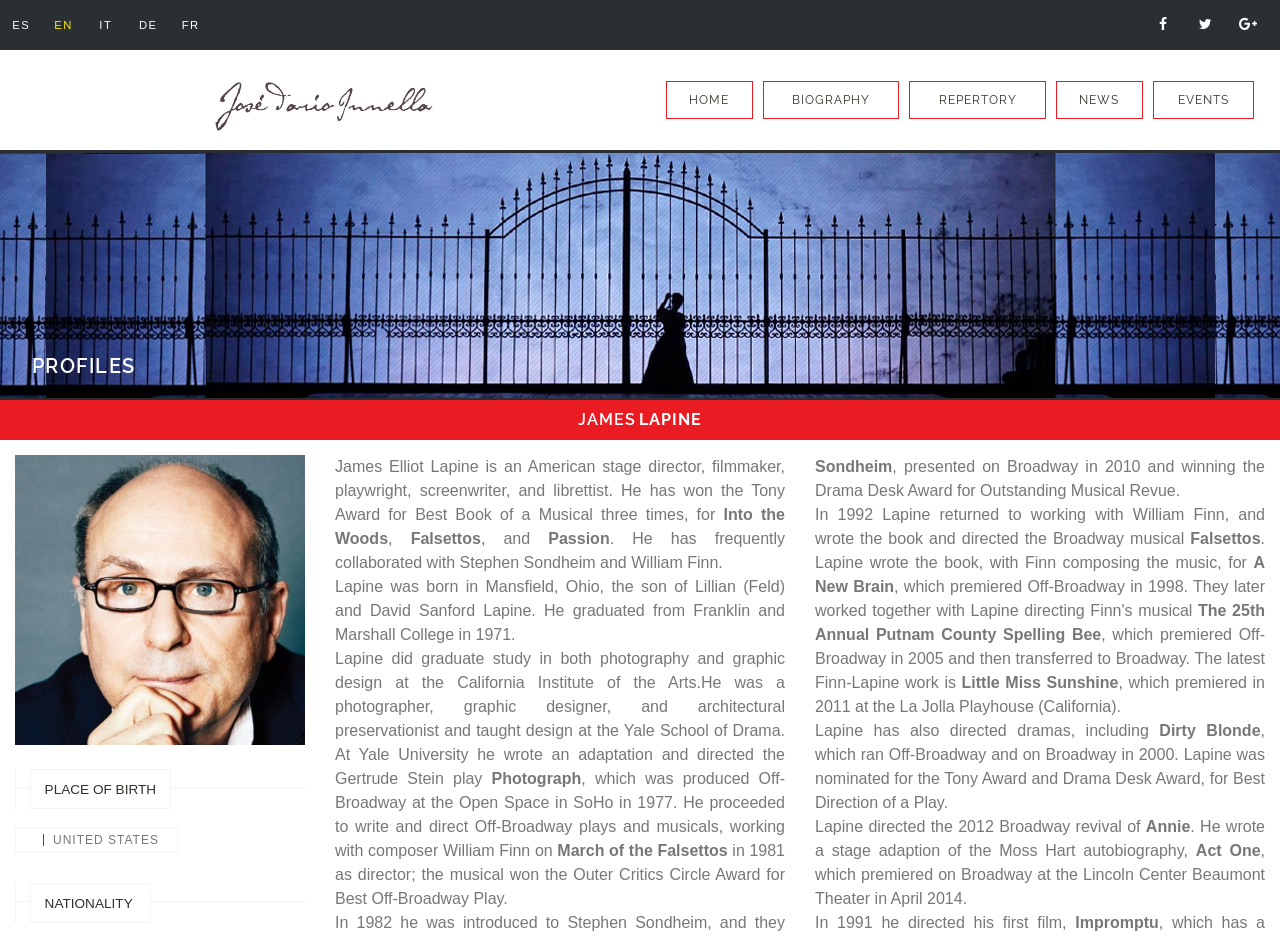Using the information shown in the image, answer the question with as much detail as possible: What is the name of the composer James Lapine frequently collaborated with?

I found this information by reading the text that mentions James Lapine's collaborations, specifically the sentence that says 'He has frequently collaborated with Stephen Sondheim and William Finn.'